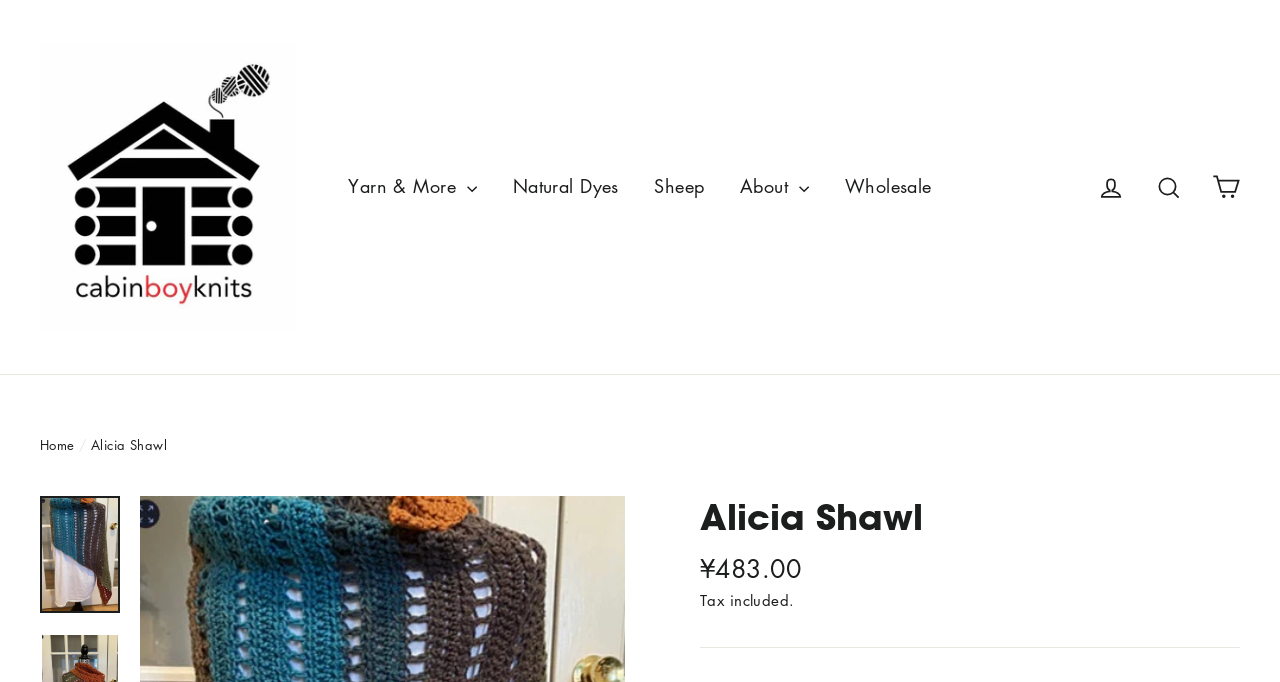Determine the bounding box coordinates of the element's region needed to click to follow the instruction: "go to Cabin Boy Knits". Provide these coordinates as four float numbers between 0 and 1, formatted as [left, top, right, bottom].

[0.031, 0.064, 0.232, 0.484]